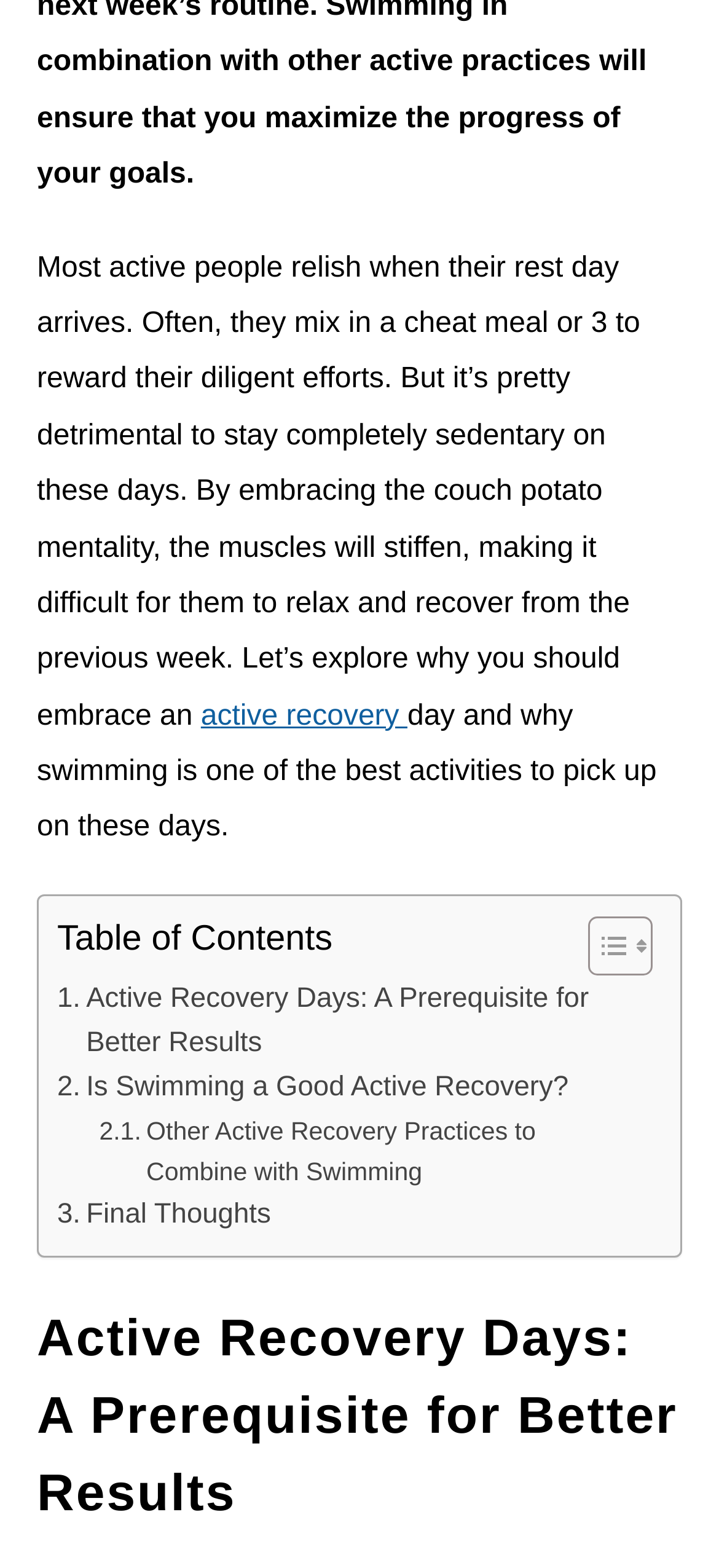Please give a short response to the question using one word or a phrase:
How many sections are in the table of contents?

4